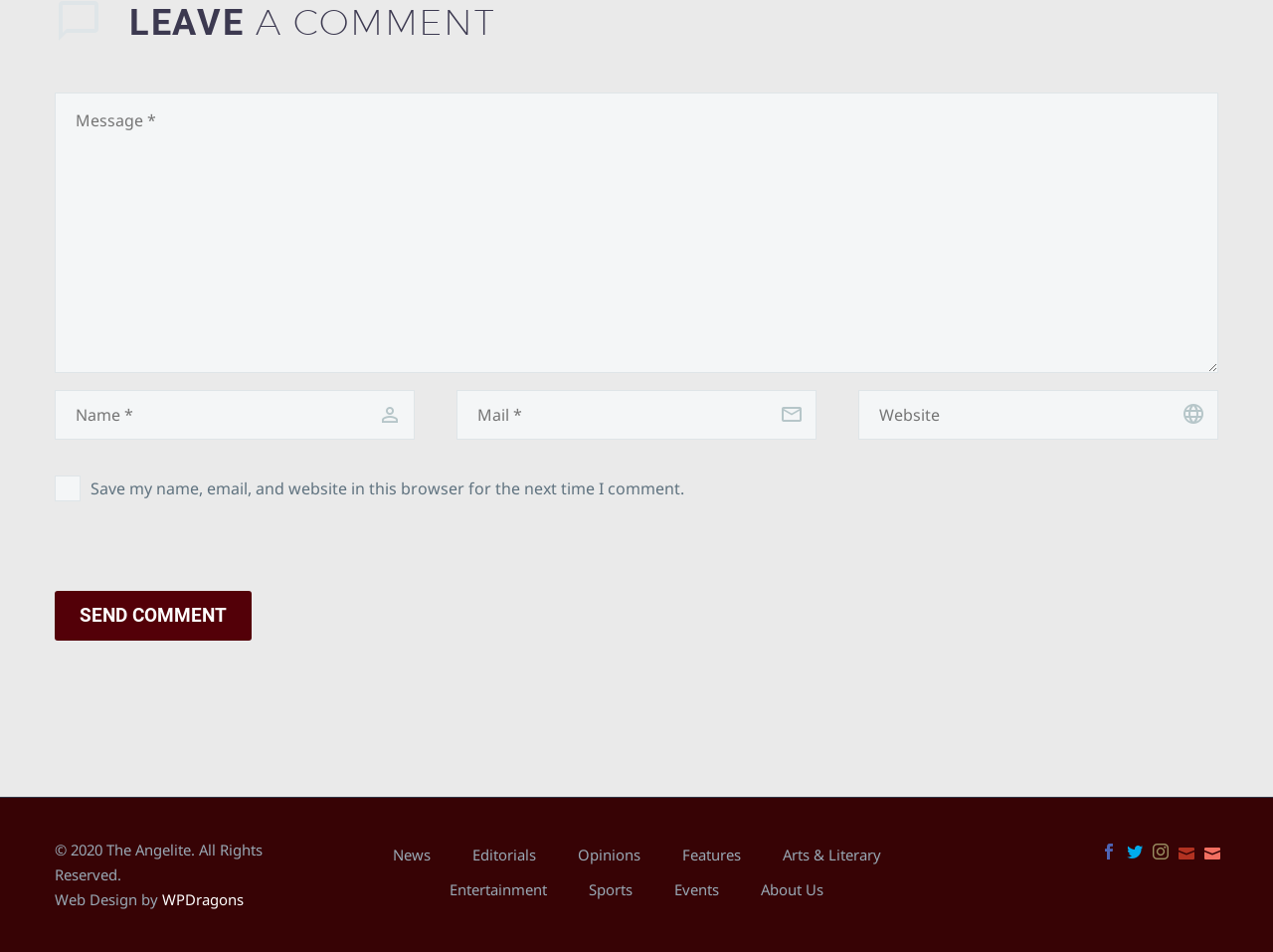Please indicate the bounding box coordinates for the clickable area to complete the following task: "Click the SEND COMMENT button". The coordinates should be specified as four float numbers between 0 and 1, i.e., [left, top, right, bottom].

[0.043, 0.621, 0.198, 0.673]